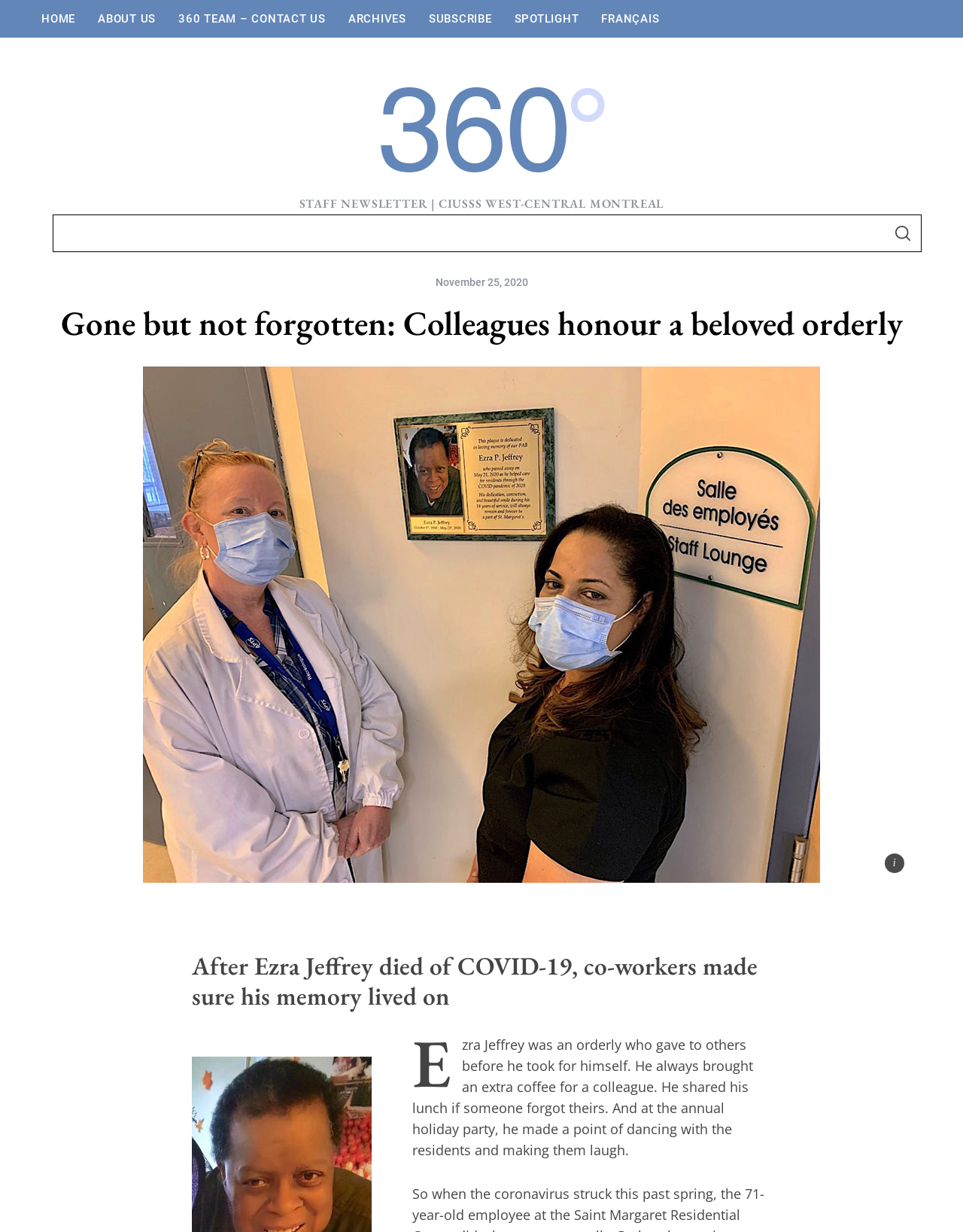Locate the bounding box coordinates of the area to click to fulfill this instruction: "Search for something in the search box". The bounding box should be presented as four float numbers between 0 and 1, in the order [left, top, right, bottom].

[0.134, 0.328, 0.866, 0.386]